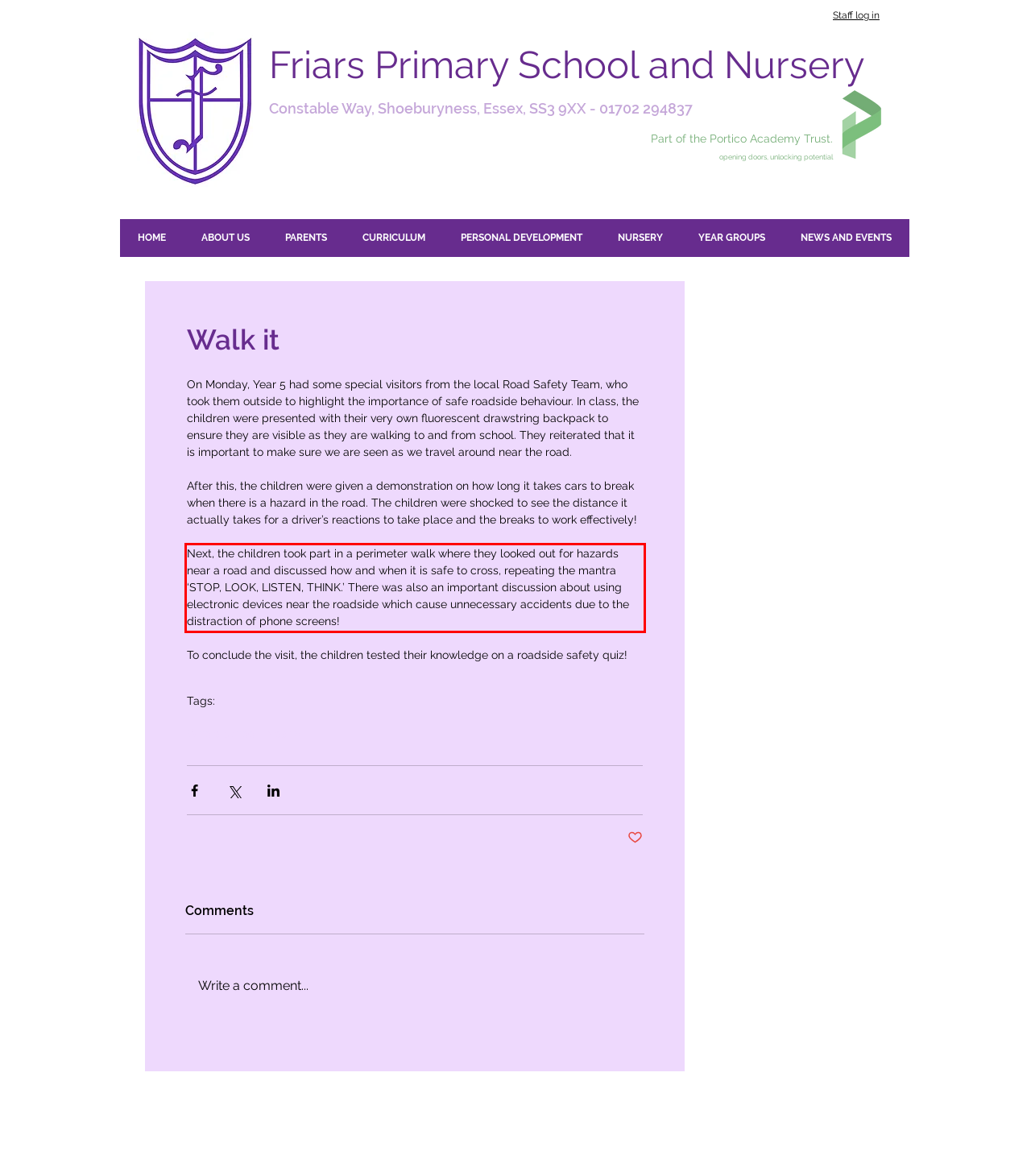With the provided screenshot of a webpage, locate the red bounding box and perform OCR to extract the text content inside it.

Next, the children took part in a perimeter walk where they looked out for hazards near a road and discussed how and when it is safe to cross, repeating the mantra ‘STOP, LOOK, LISTEN, THINK.’ There was also an important discussion about using electronic devices near the roadside which cause unnecessary accidents due to the distraction of phone screens!